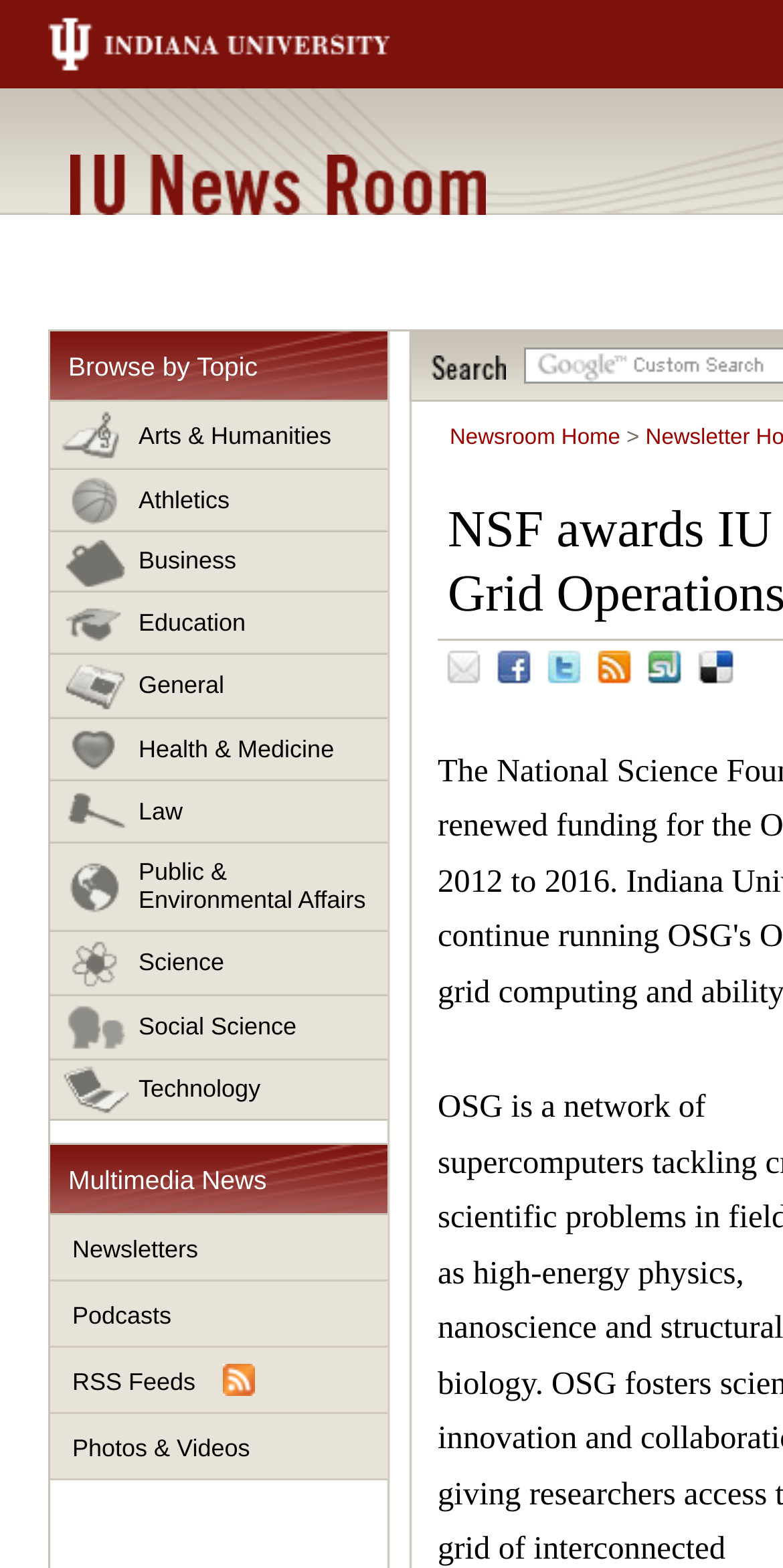What is the section below 'Browse by Topic'?
Provide a one-word or short-phrase answer based on the image.

Multimedia News